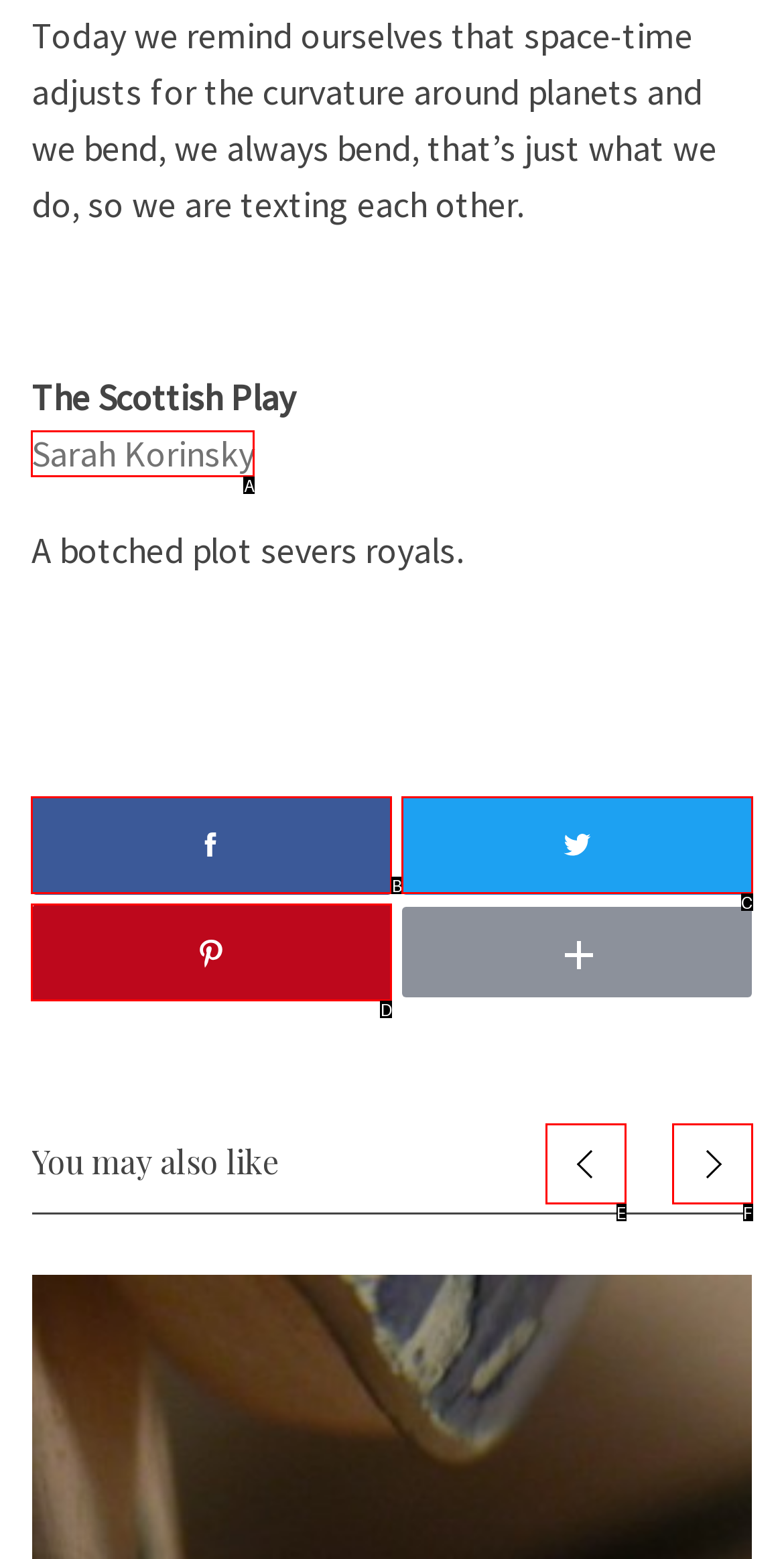Given the description: Facebook, identify the corresponding option. Answer with the letter of the appropriate option directly.

B